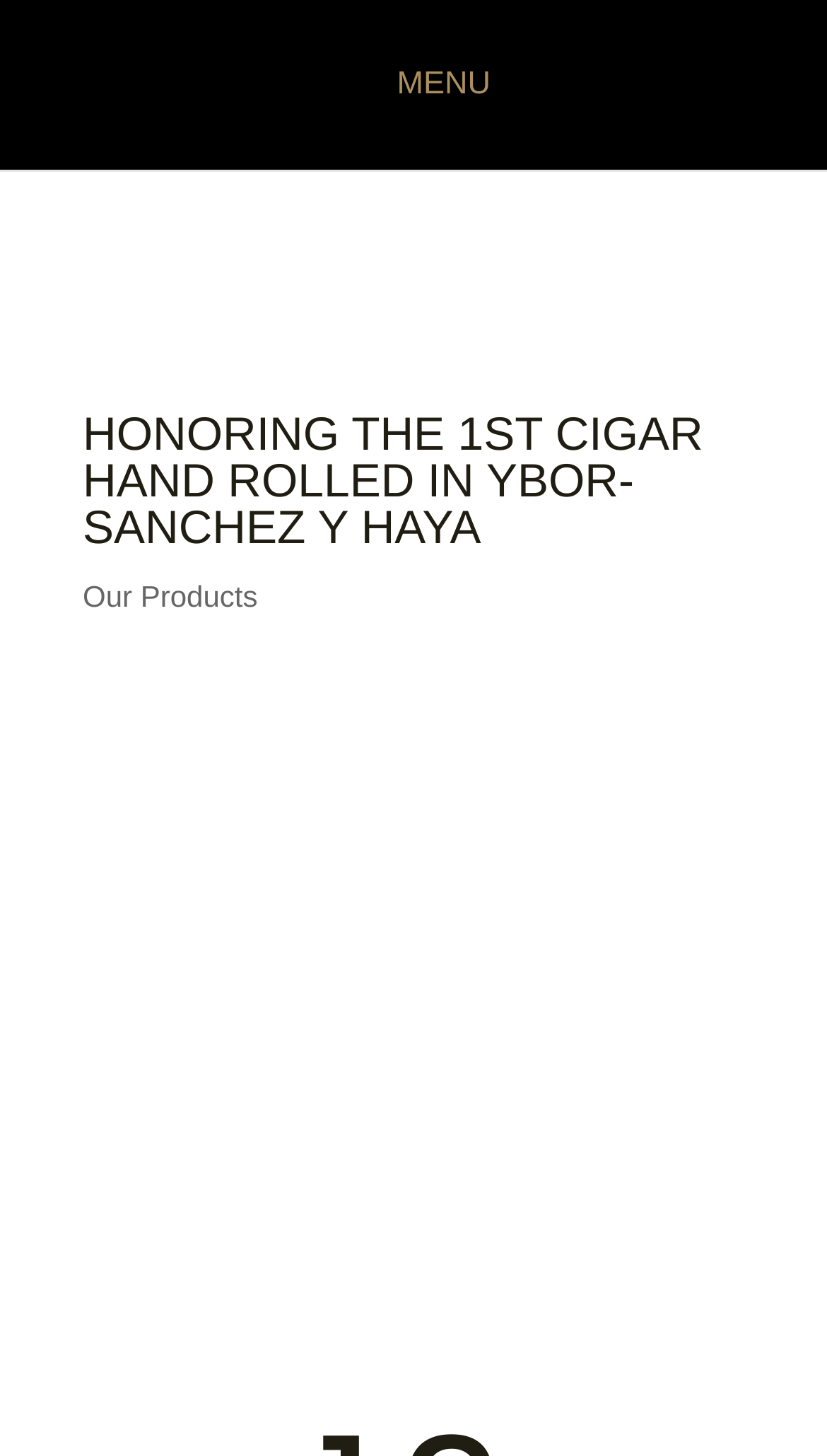What is the layout of the webpage?
Look at the screenshot and respond with one word or a short phrase.

Header, content, and footer